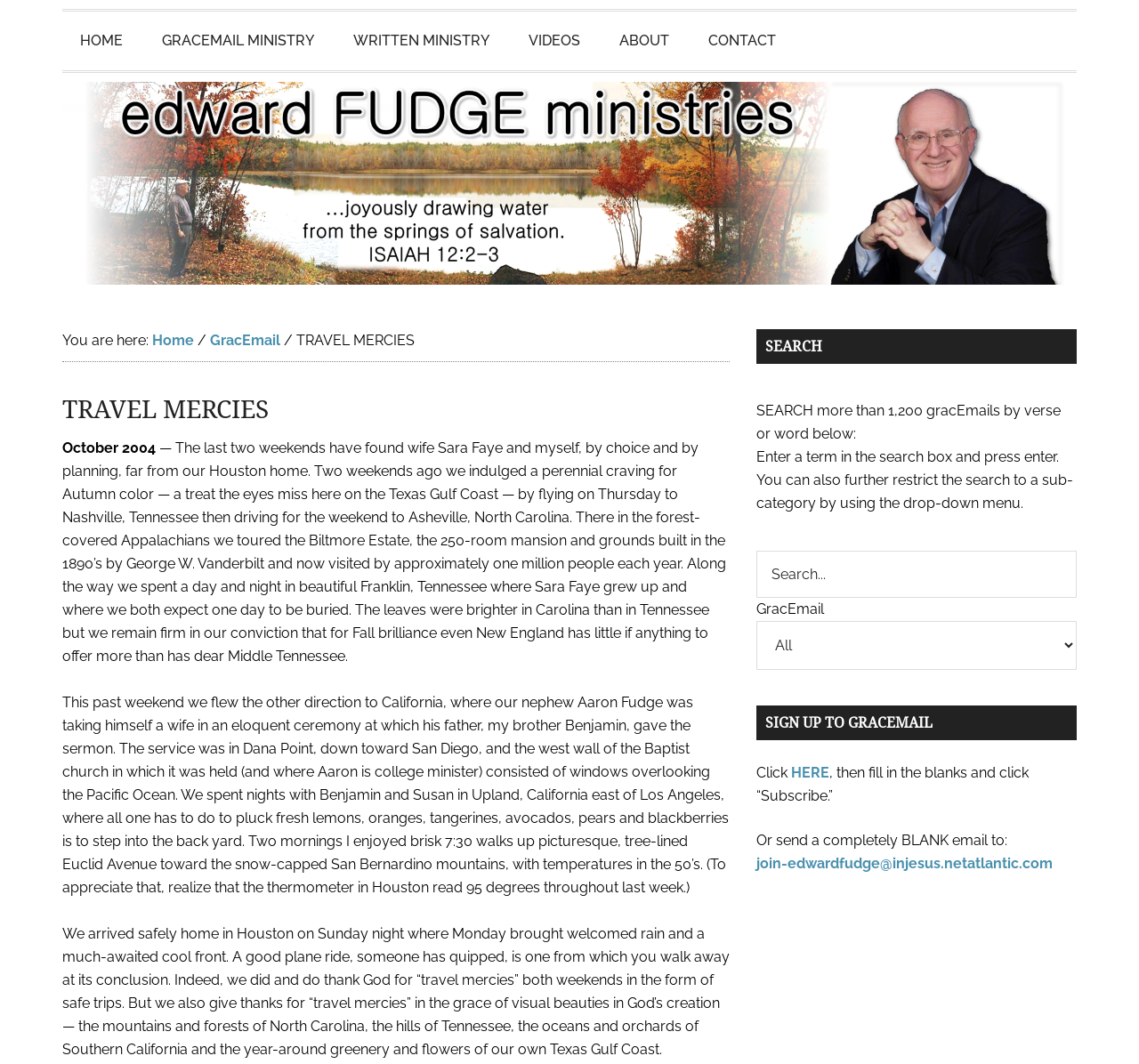Determine the bounding box coordinates for the region that must be clicked to execute the following instruction: "Click CONTACT".

[0.606, 0.011, 0.697, 0.066]